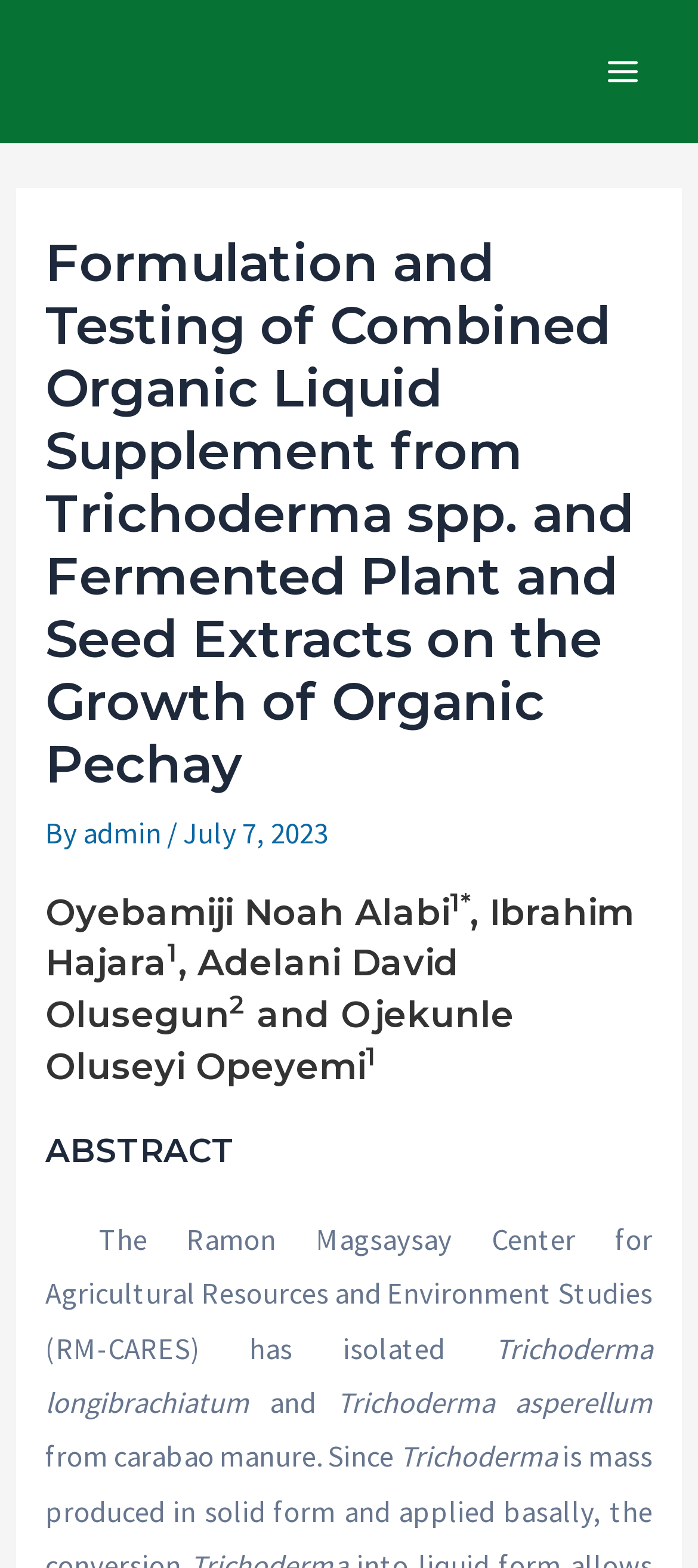Find the bounding box of the UI element described as: "admin". The bounding box coordinates should be given as four float values between 0 and 1, i.e., [left, top, right, bottom].

[0.119, 0.52, 0.239, 0.543]